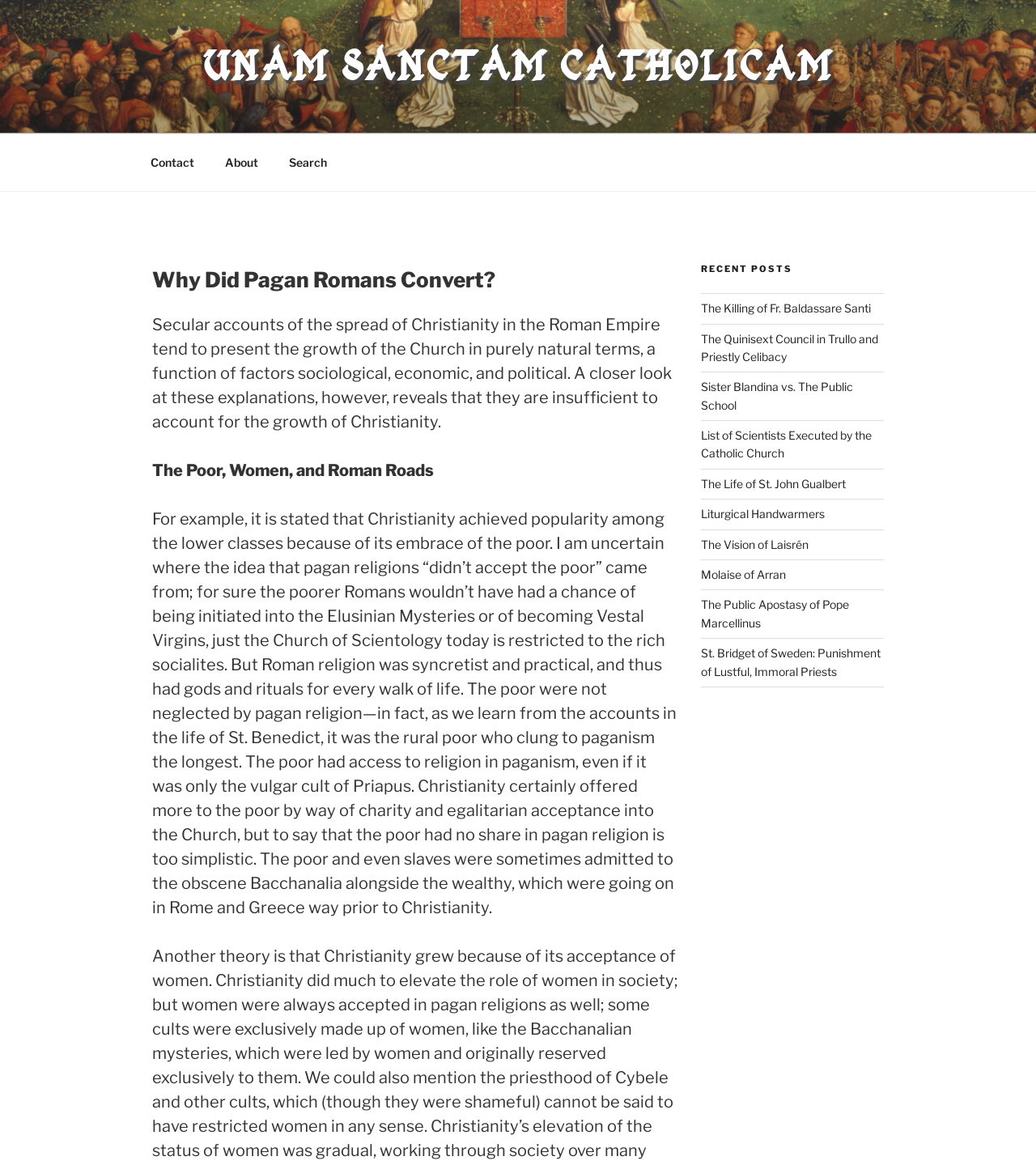Can you pinpoint the bounding box coordinates for the clickable element required for this instruction: "Click the 'The Killing of Fr. Baldassare Santi' link"? The coordinates should be four float numbers between 0 and 1, i.e., [left, top, right, bottom].

[0.677, 0.259, 0.841, 0.27]